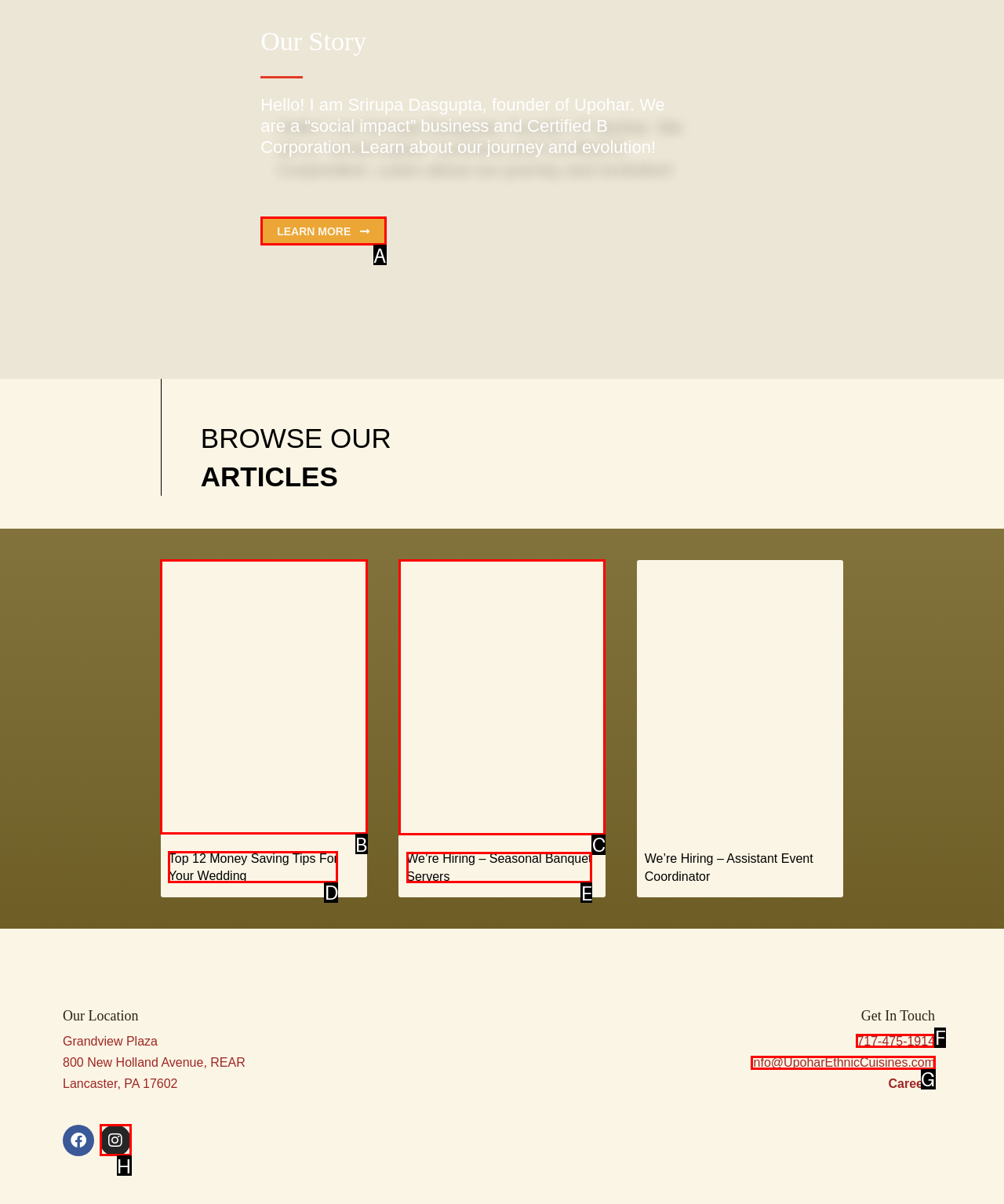Select the correct UI element to complete the task: Get in touch with Upohar via phone
Please provide the letter of the chosen option.

F